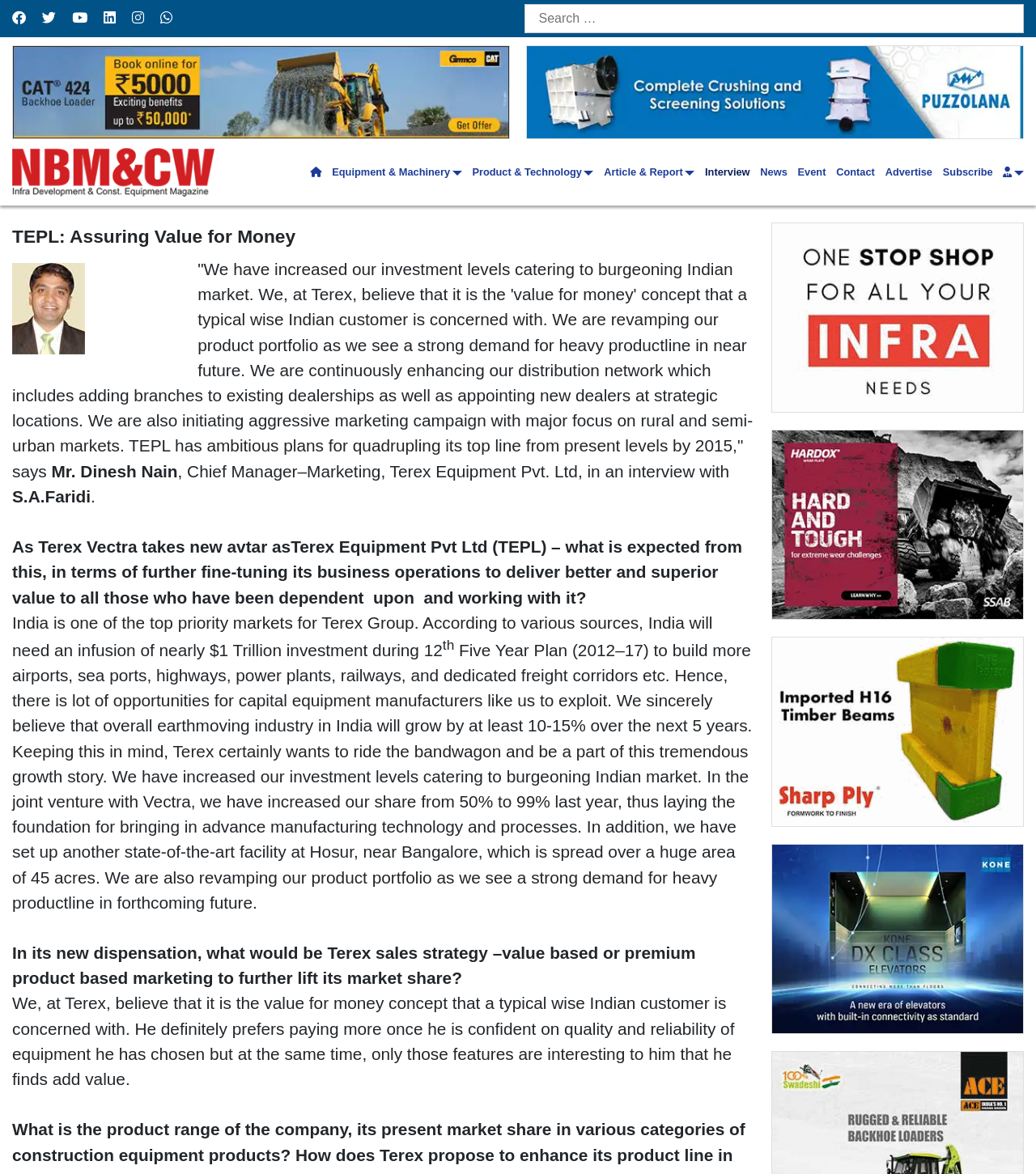What is the name of the company's Chief Manager–Marketing?
Provide a detailed and extensive answer to the question.

The webpage mentions that S.A.Faridi is the Chief Manager–Marketing of Terex Equipment Pvt. Ltd, and he is quoted in an interview.